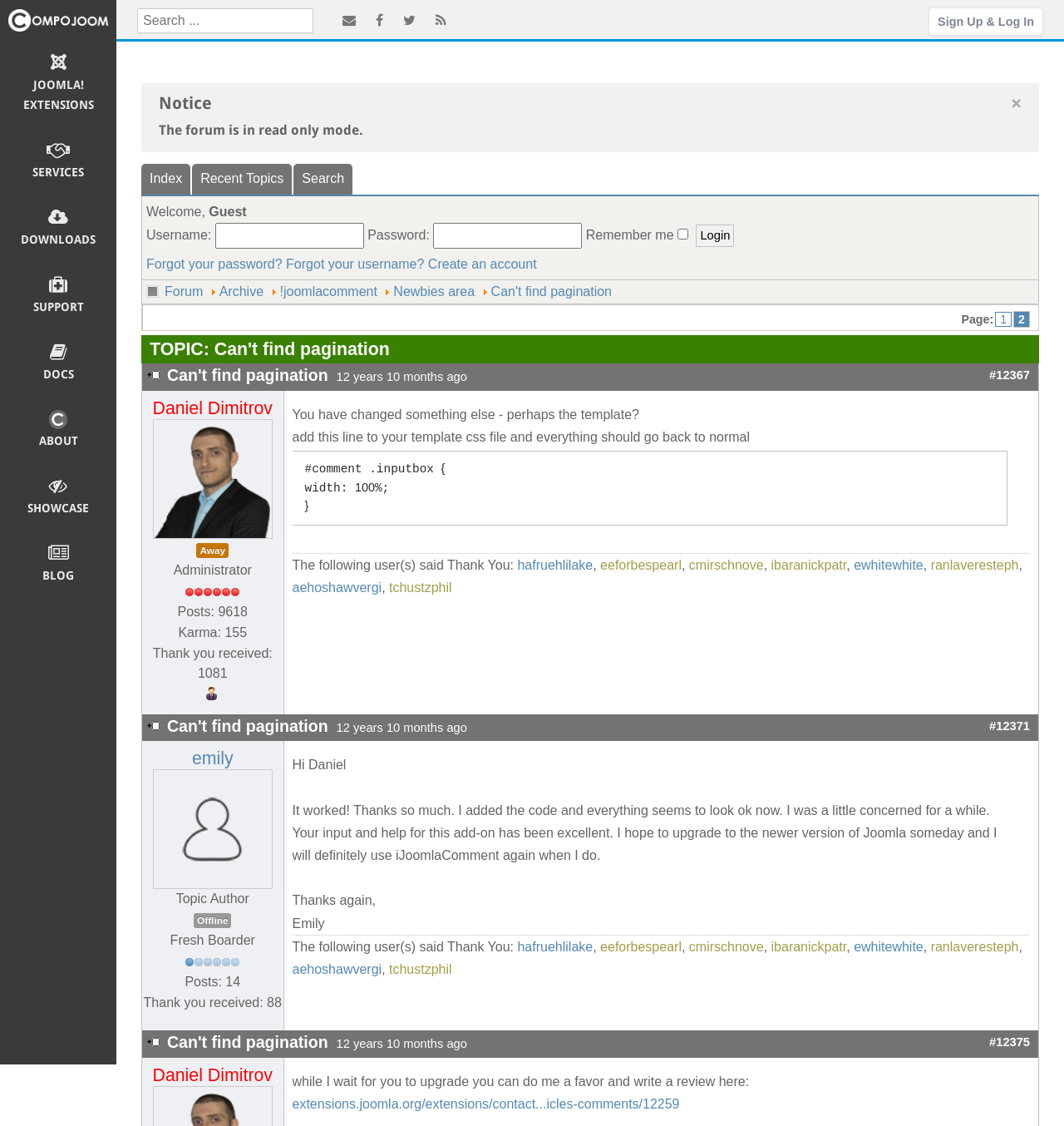Provide a brief response to the question below using one word or phrase:
How many users said thank you to the administrator's post?

7